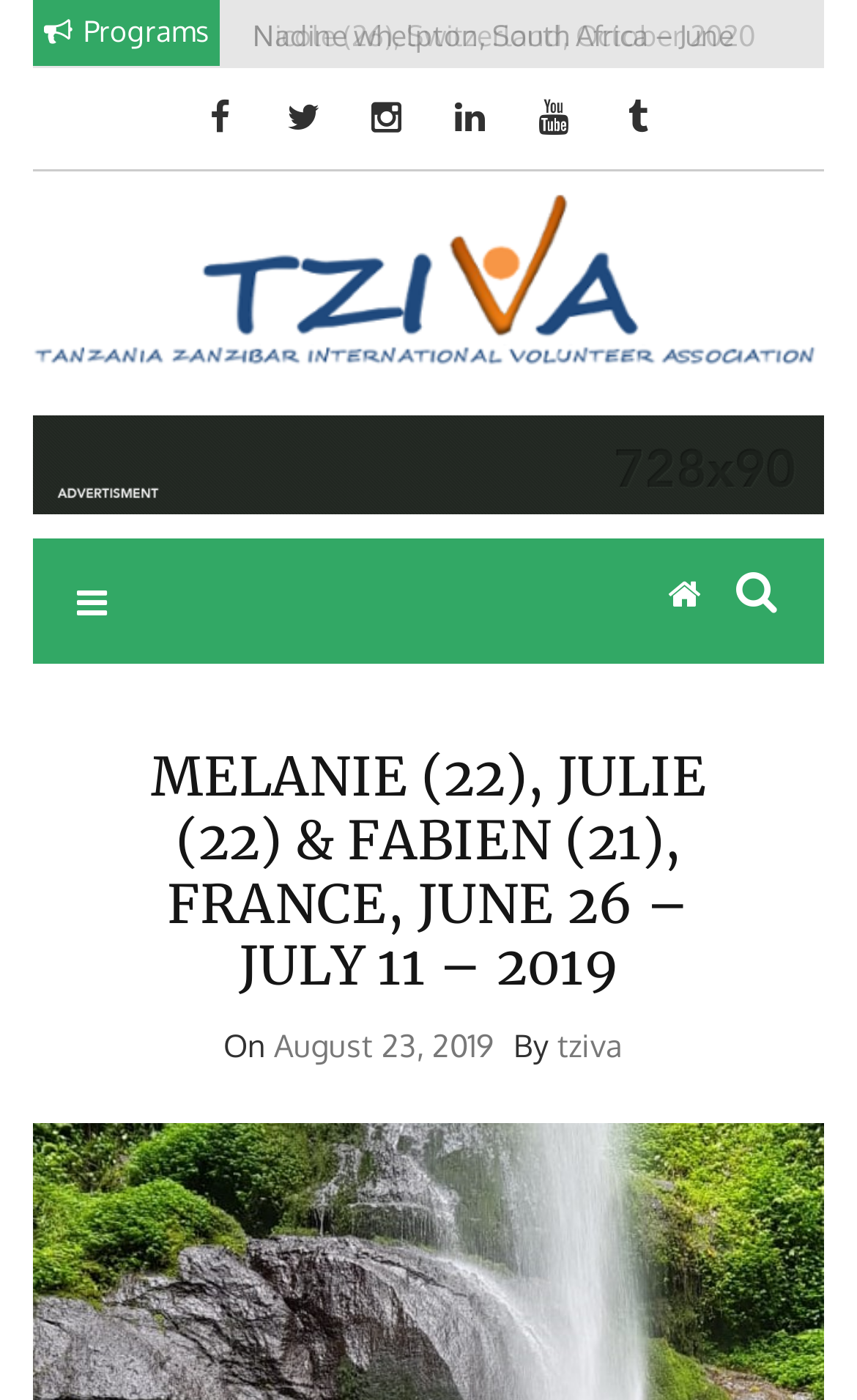Answer the question below using just one word or a short phrase: 
What is the date of the latest article?

August 23, 2019